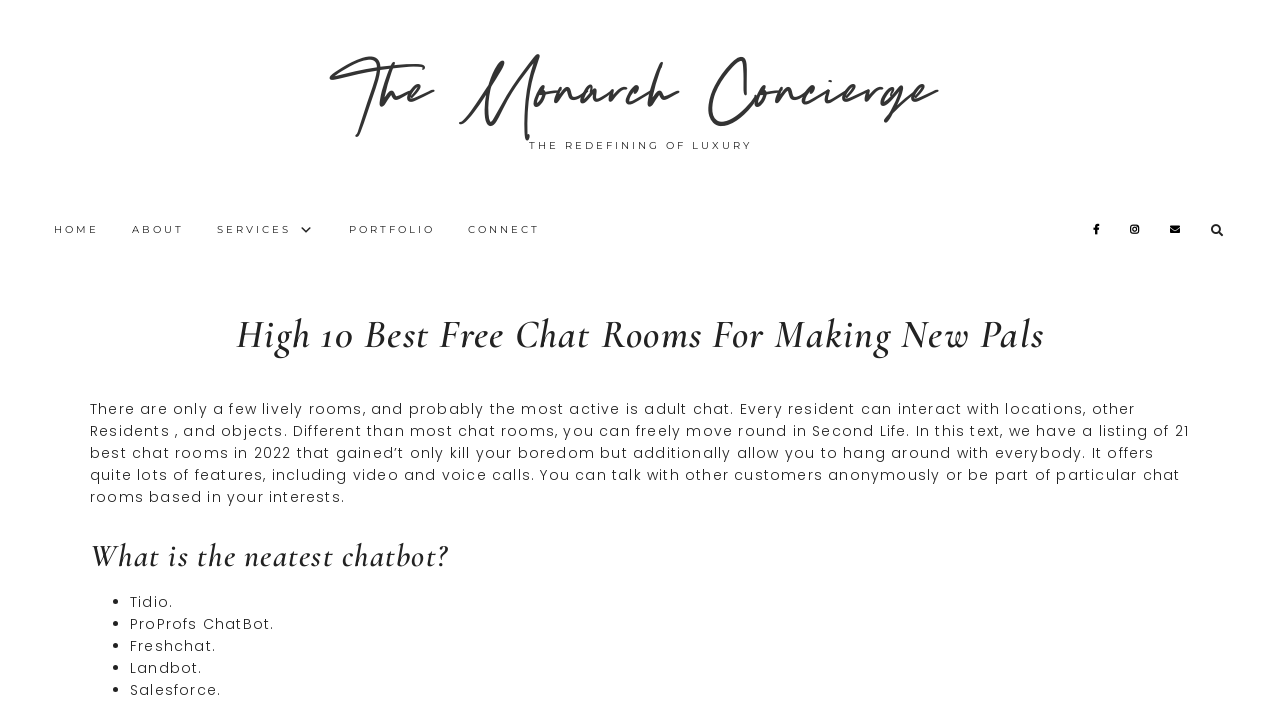Based on the image, please elaborate on the answer to the following question:
What is the main topic of this webpage?

Based on the webpage content, it appears that the main topic is about free chat rooms for making new friends, as indicated by the header 'High 10 Best Free Chat Rooms For Making New Pals' and the subsequent text discussing various chat rooms.